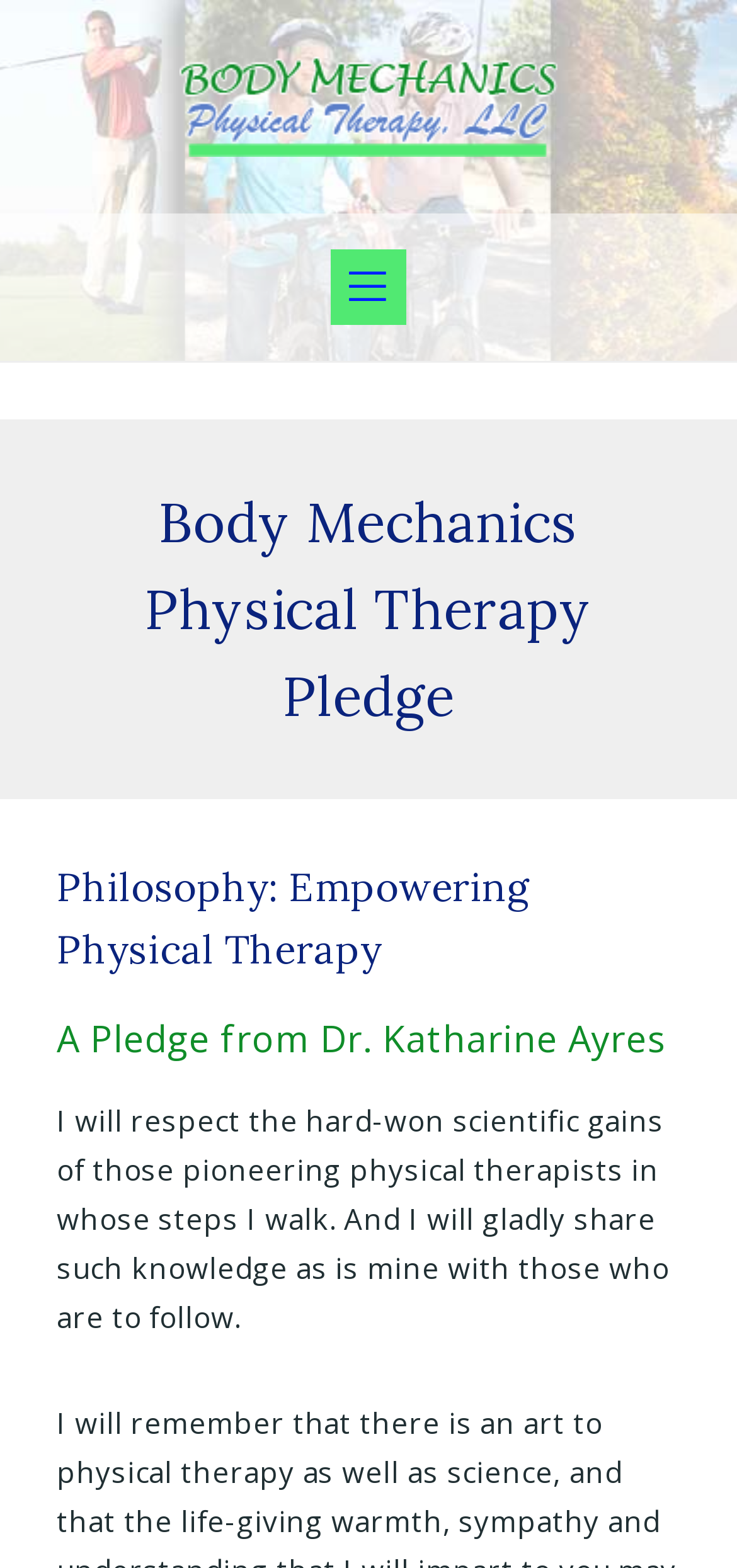How many icons are on the webpage?
Give a detailed and exhaustive answer to the question.

There are two icon elements on the webpage, one represented by '' and the other represented by ''. These icons are located at different positions on the webpage, but both are represented by Unicode characters.